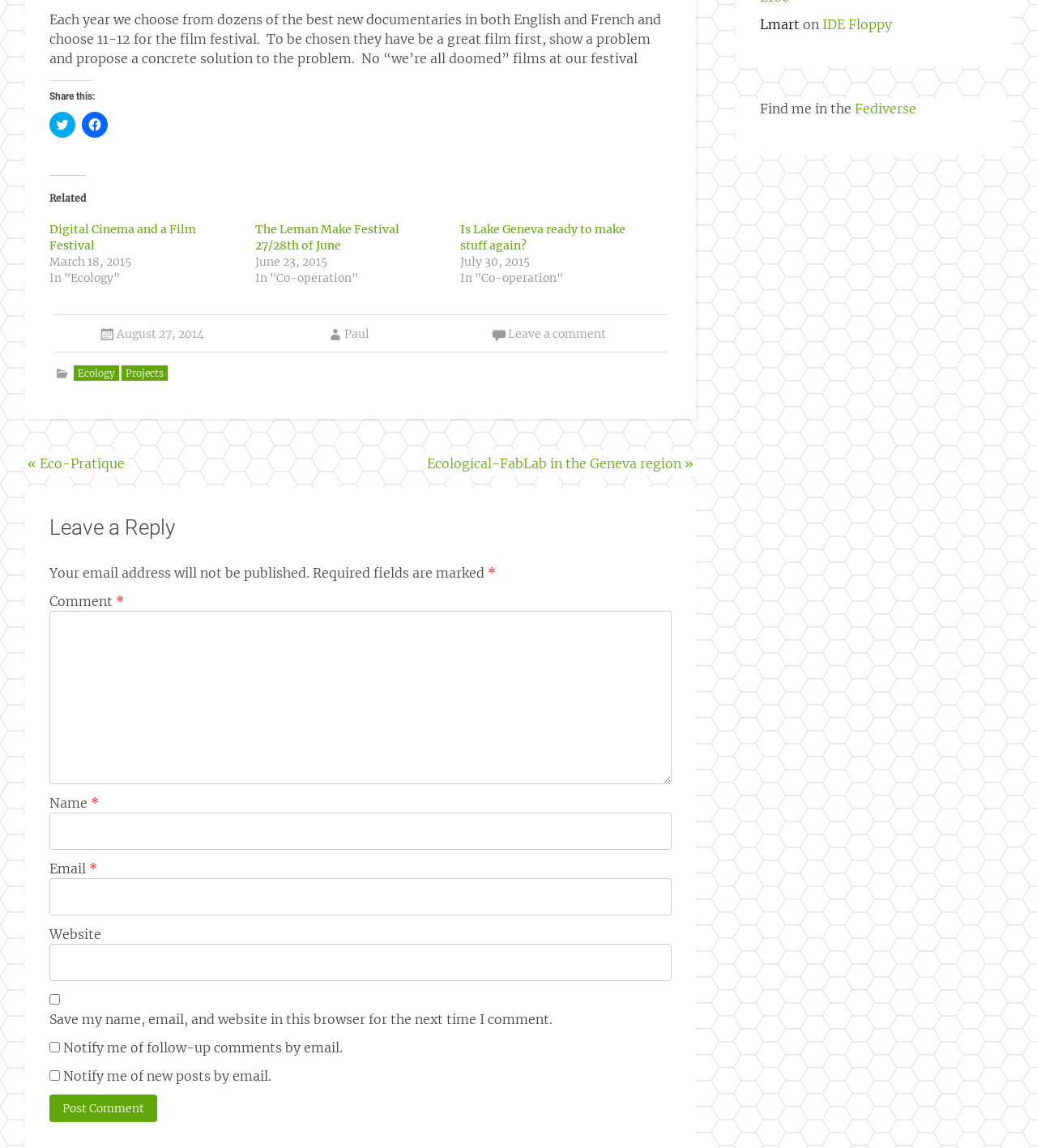Locate the bounding box coordinates of the UI element described by: "parent_node: Name * name="author"". Provide the coordinates as four float numbers between 0 and 1, formatted as [left, top, right, bottom].

[0.048, 0.708, 0.648, 0.741]